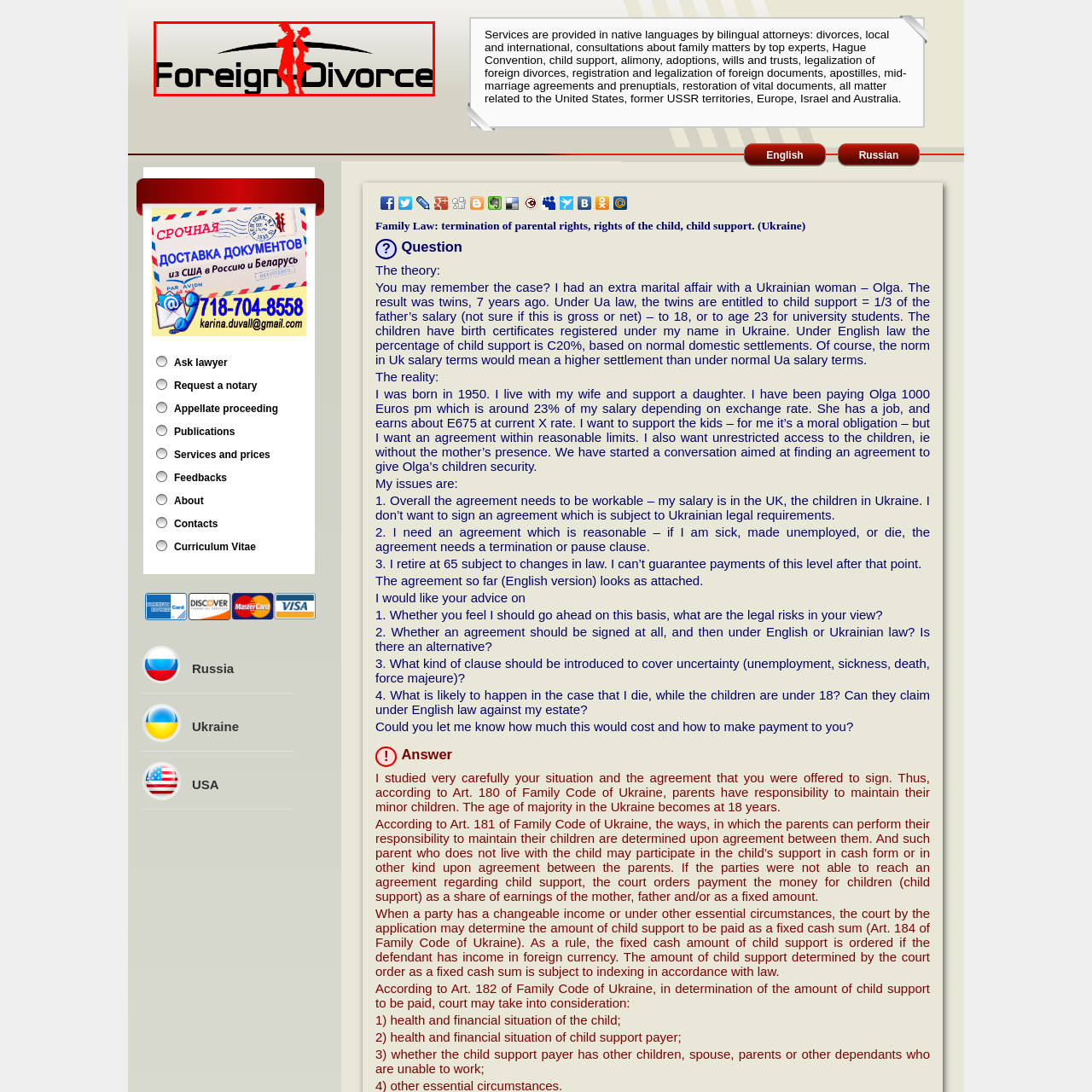Offer an in-depth description of the scene contained in the red rectangle.

The image features a logo for "Foreign Divorce," creatively depicting a couple in silhouette, symbolizing the complexities and emotional nuances involved in international divorce proceedings. The design utilizes a bold red color for the figures, contrasting with a sleek, black typography that clearly presents the name "Foreign Divorce." This suggests a focus on providing specialized services related to divorce in a foreign context, catering to individuals navigating legal matters across different jurisdictions. The logo is visually striking and reflects the serious nature of family law, while also conveying a sense of professionalism and approachability for potential clients seeking assistance with their divorce cases.